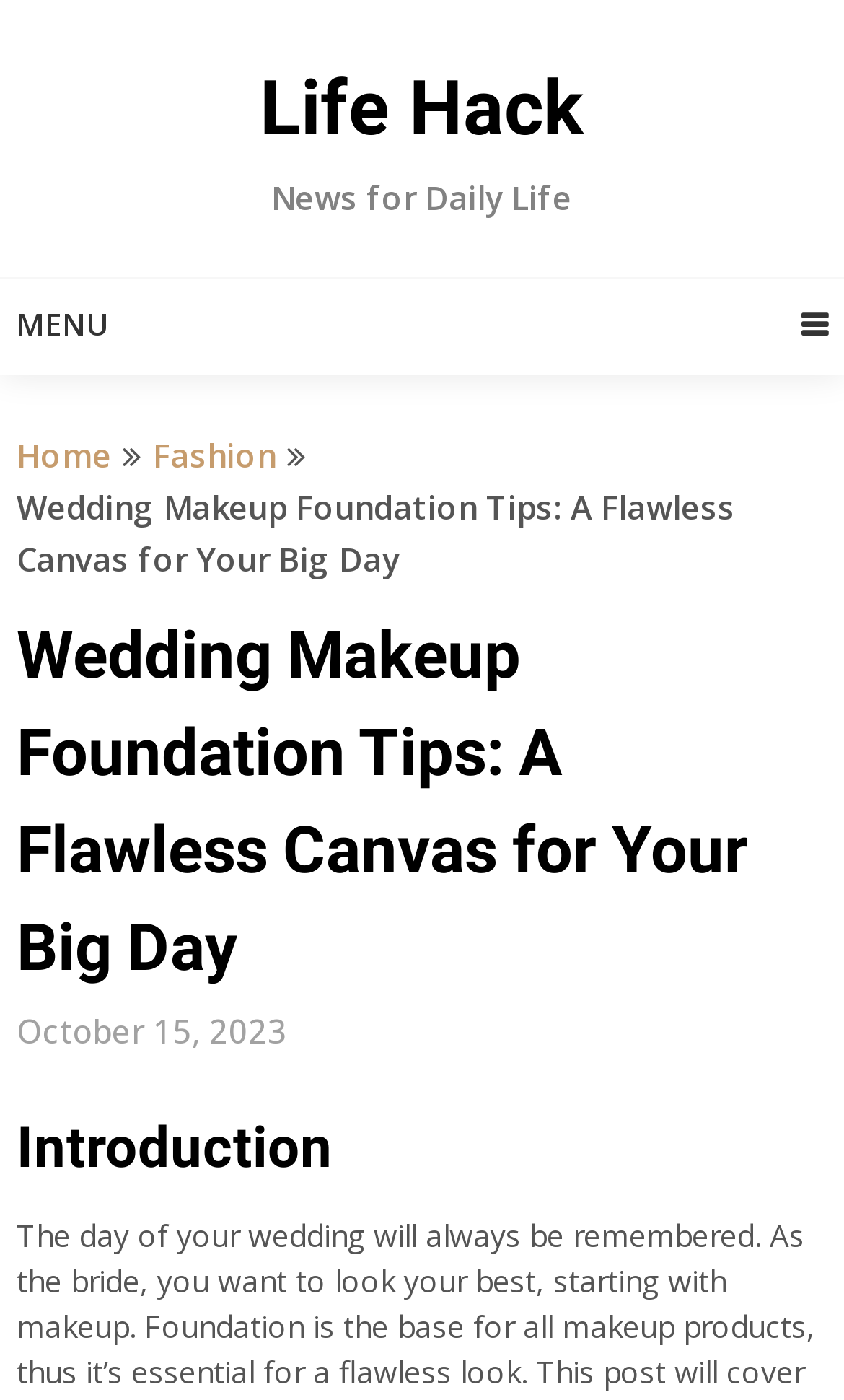How many sections does the article have?
Use the image to answer the question with a single word or phrase.

At least 2